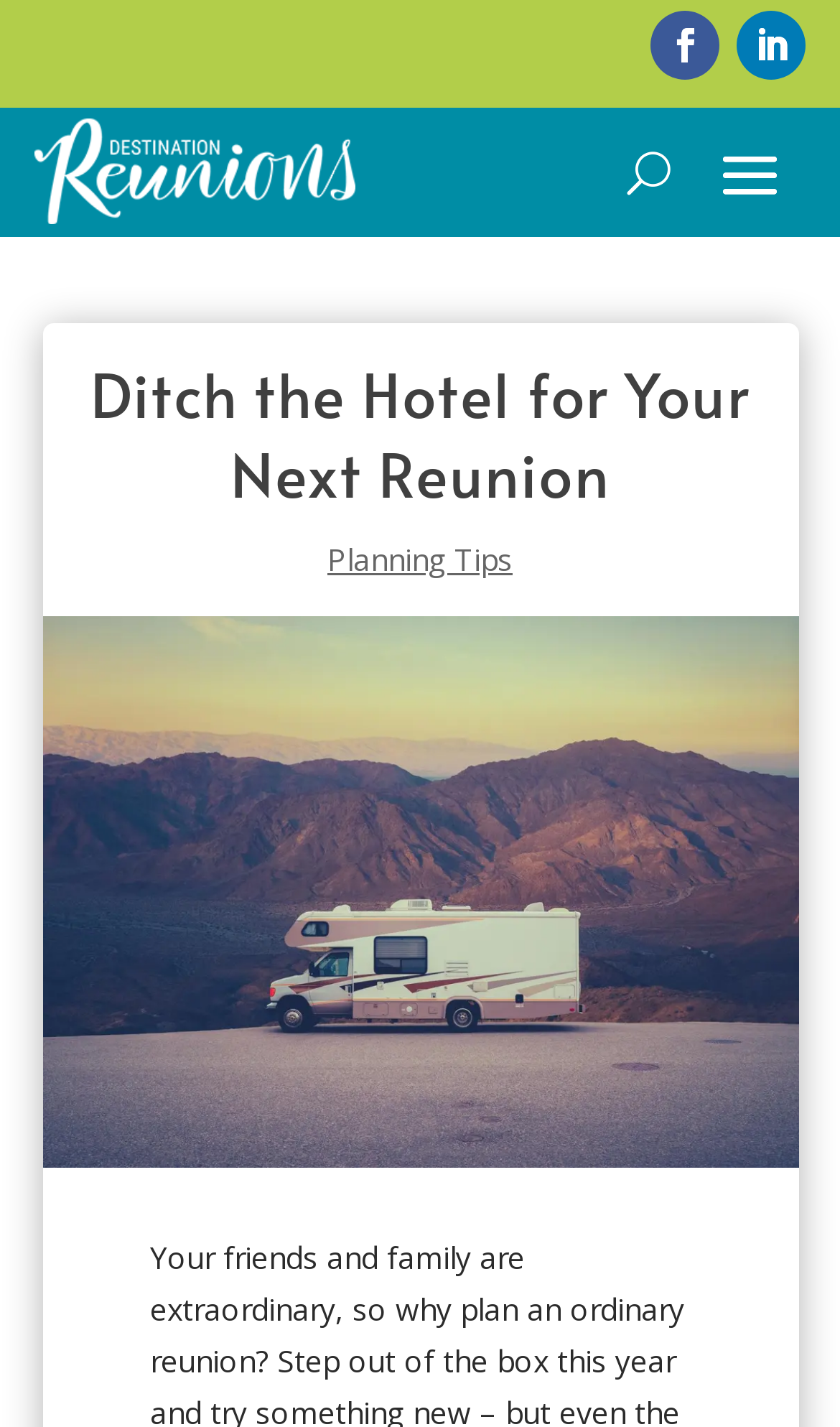What is the theme of the webpage?
Could you please answer the question thoroughly and with as much detail as possible?

The theme of the webpage is related to reunion planning, as indicated by the heading 'Ditch the Hotel for Your Next Reunion' and the link 'Planning Tips' on the webpage.